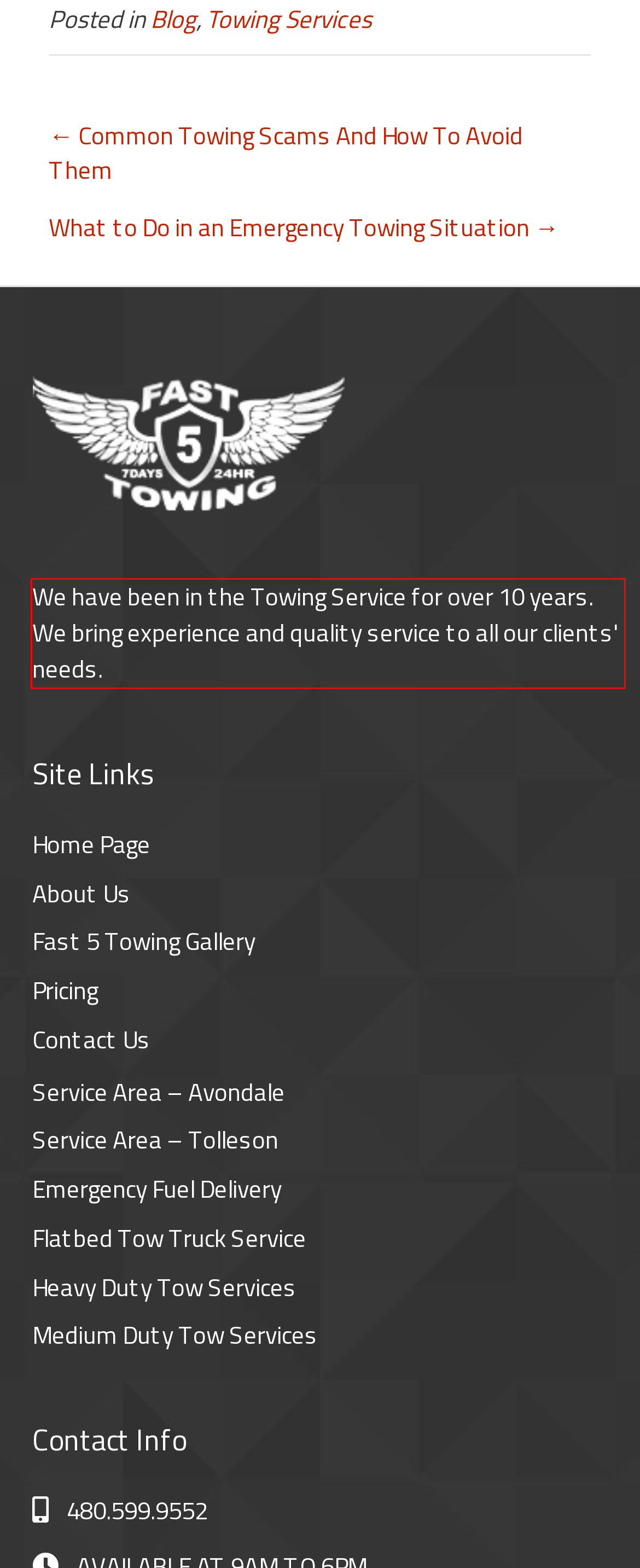Given the screenshot of the webpage, identify the red bounding box, and recognize the text content inside that red bounding box.

We have been in the Towing Service for over 10 years. We bring experience and quality service to all our clients' needs.